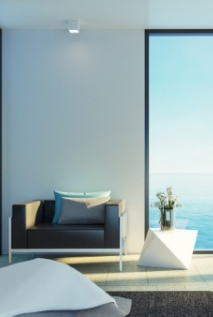What is visible through the window?
Respond to the question with a single word or phrase according to the image.

the ocean